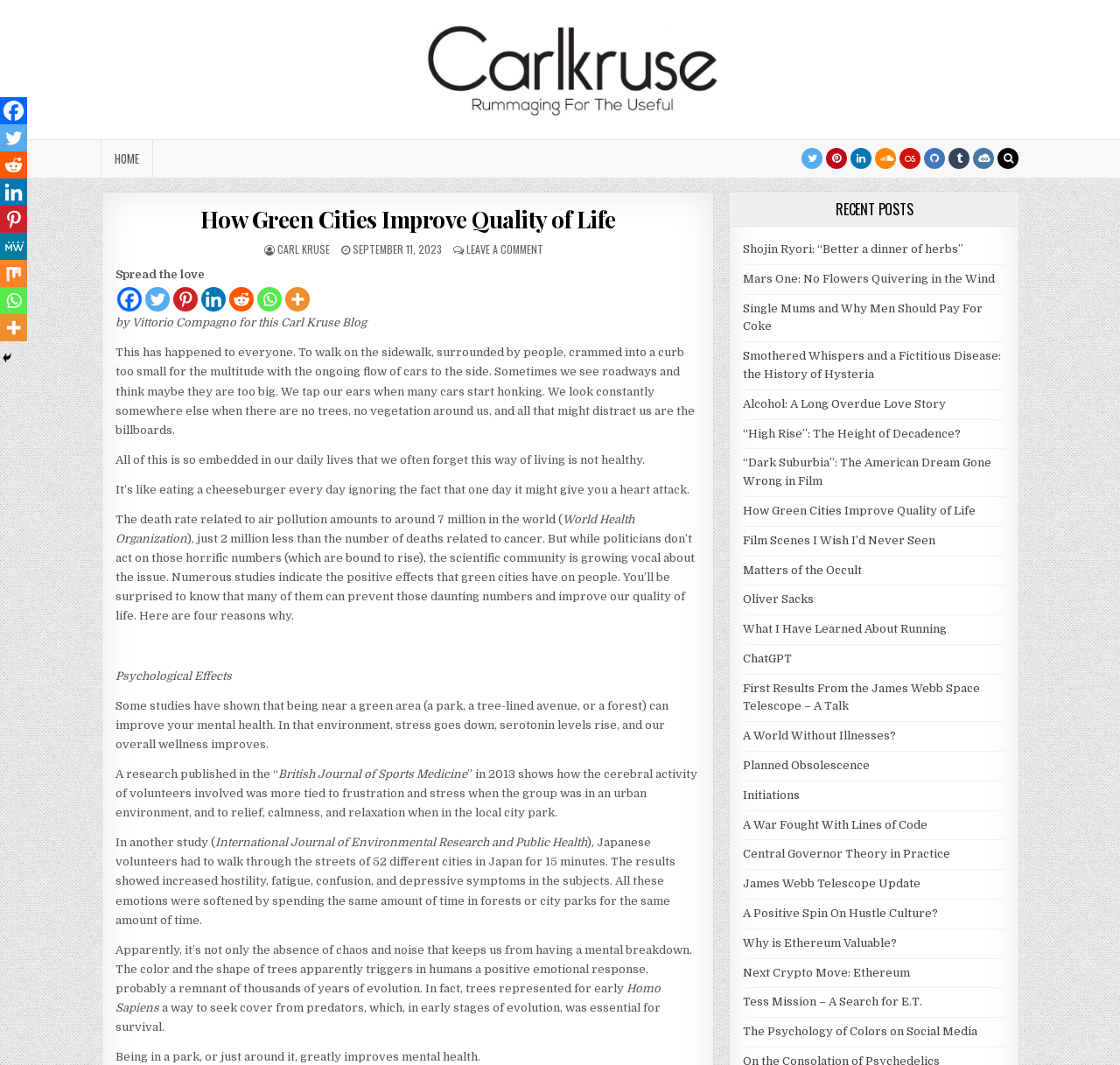Identify the bounding box coordinates for the element that needs to be clicked to fulfill this instruction: "Go to HOME page". Provide the coordinates in the format of four float numbers between 0 and 1: [left, top, right, bottom].

None